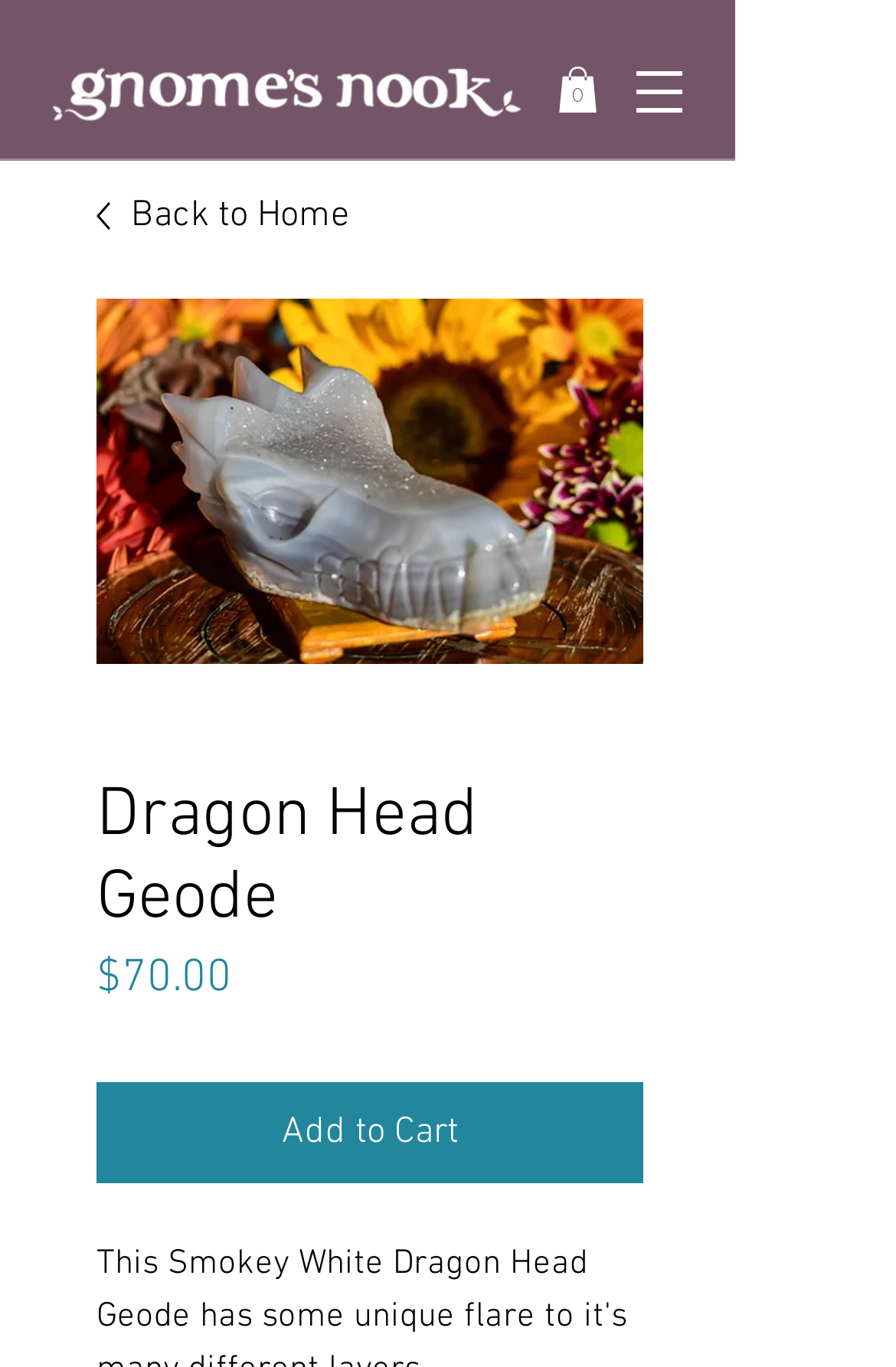What can be done with the 'Add to Cart' button?
Provide a detailed answer to the question, using the image to inform your response.

I found the 'Add to Cart' button by looking at the button element with the text 'Add to Cart'. The presence of this button suggests that it can be used to add the product to the cart.